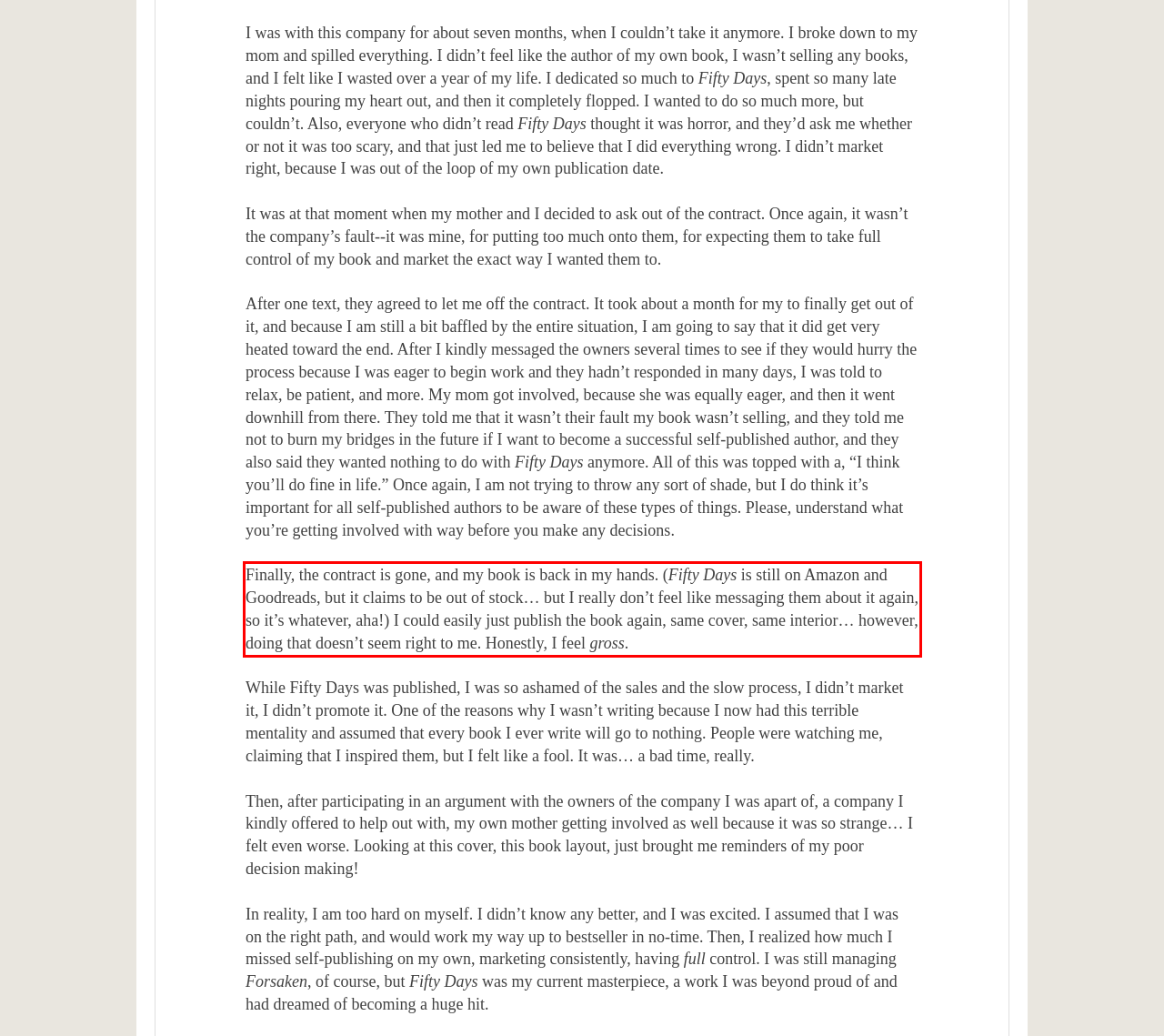Please extract the text content within the red bounding box on the webpage screenshot using OCR.

Finally, the contract is gone, and my book is back in my hands. (Fifty Days is still on Amazon and Goodreads, but it claims to be out of stock… but I really don’t feel like messaging them about it again, so it’s whatever, aha!) I could easily just publish the book again, same cover, same interior… however, doing that doesn’t seem right to me. Honestly, I feel gross.